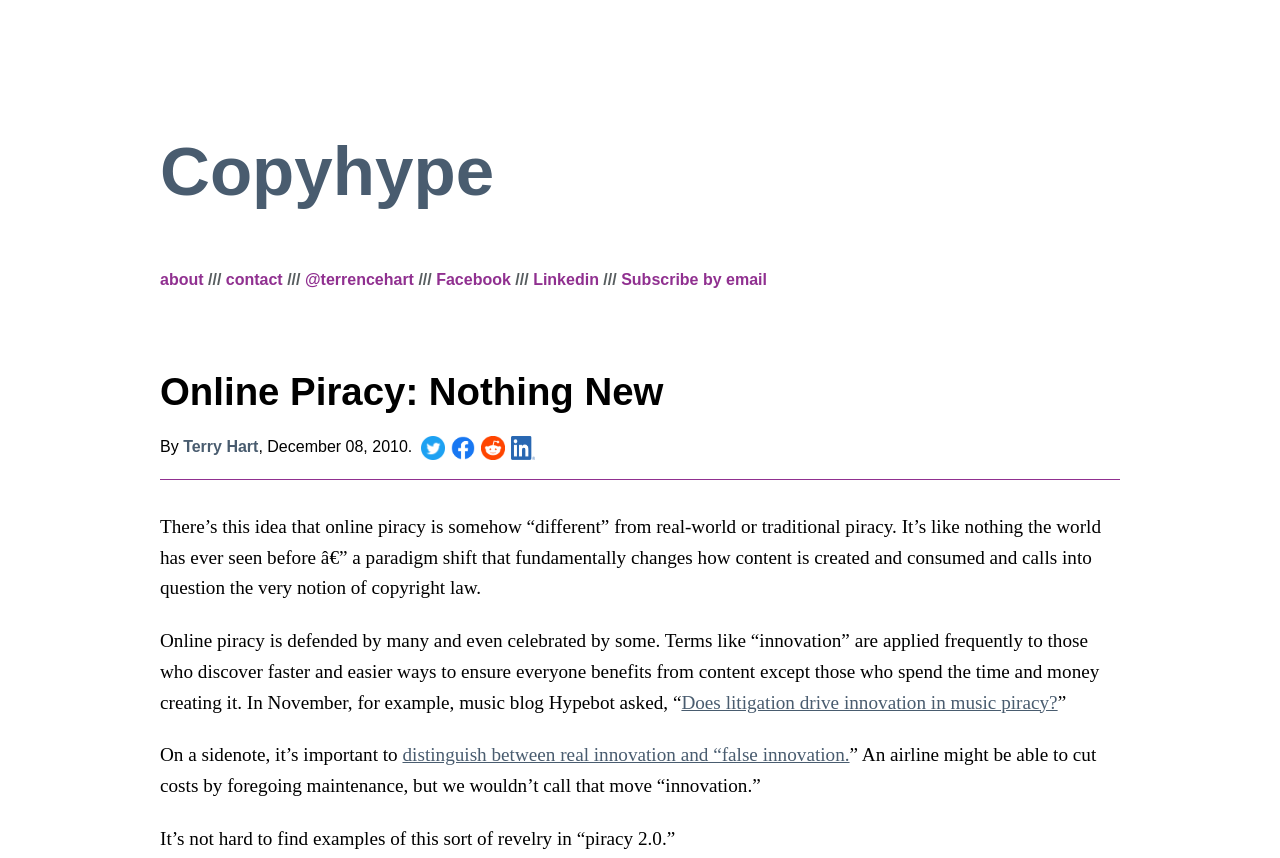Determine the bounding box coordinates for the UI element with the following description: "Subscribe by email". The coordinates should be four float numbers between 0 and 1, represented as [left, top, right, bottom].

[0.485, 0.316, 0.599, 0.336]